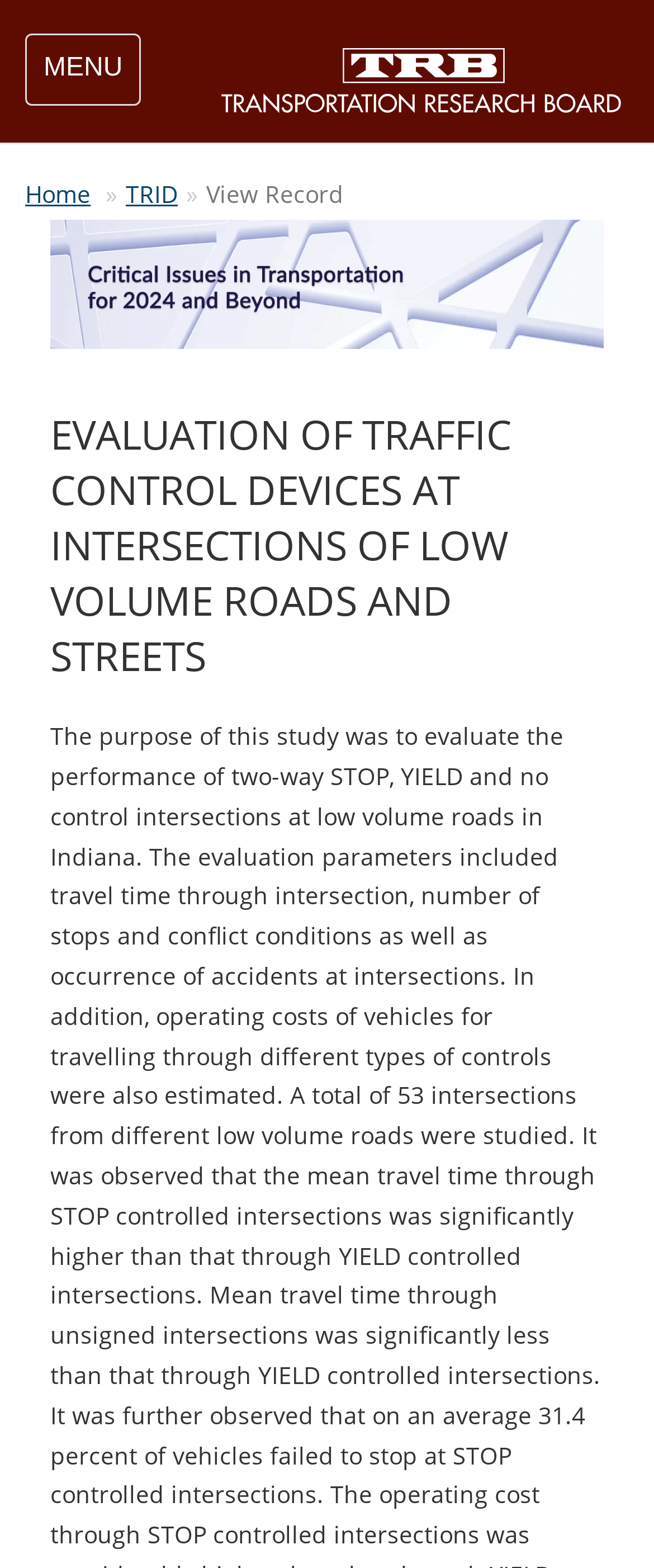Provide a brief response to the question below using a single word or phrase: 
What is the URL of the link below the image?

https://nap.nationalacademies.org/catalog/27432/critical-issues-in-transportation-for-2024-and-beyond